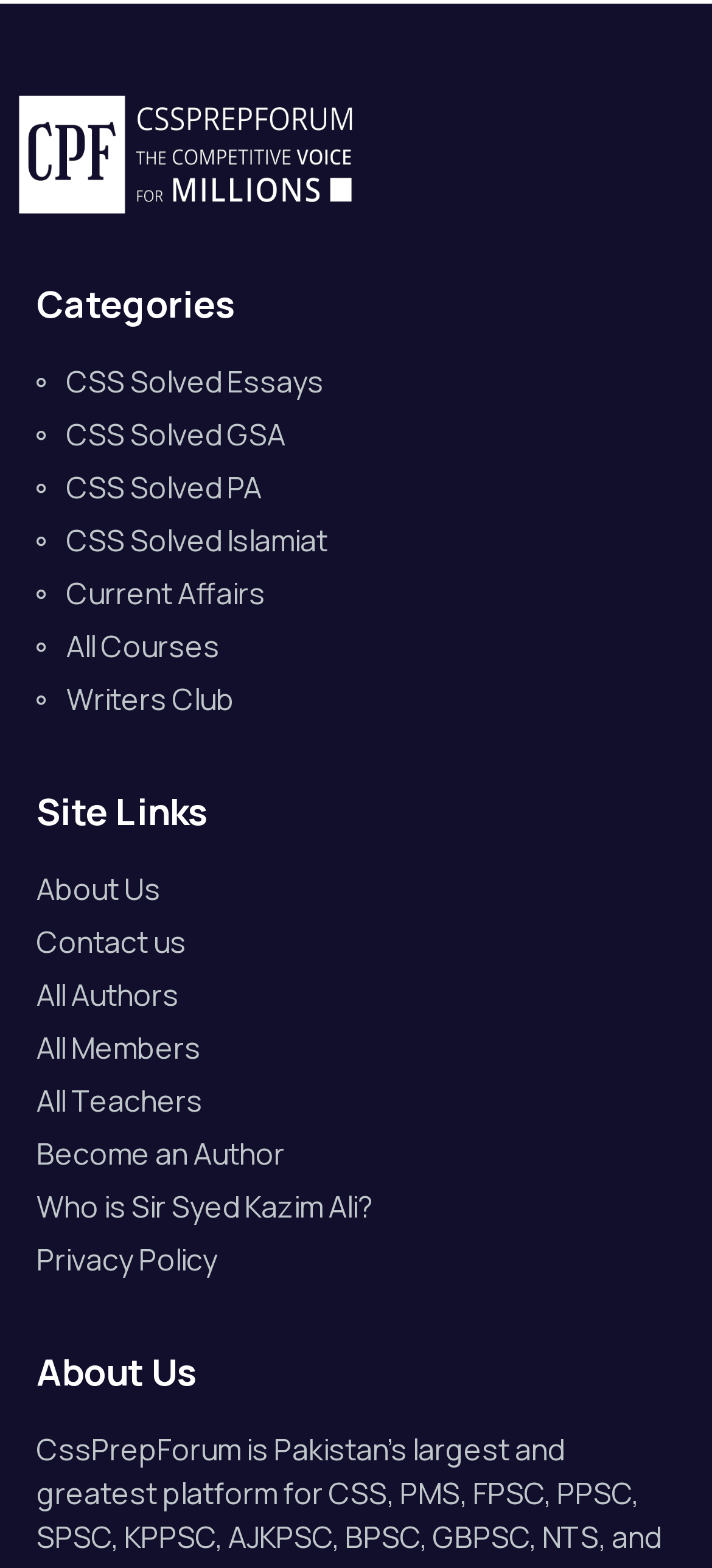Please reply with a single word or brief phrase to the question: 
What is the purpose of the 'Writers Club' link?

For writers